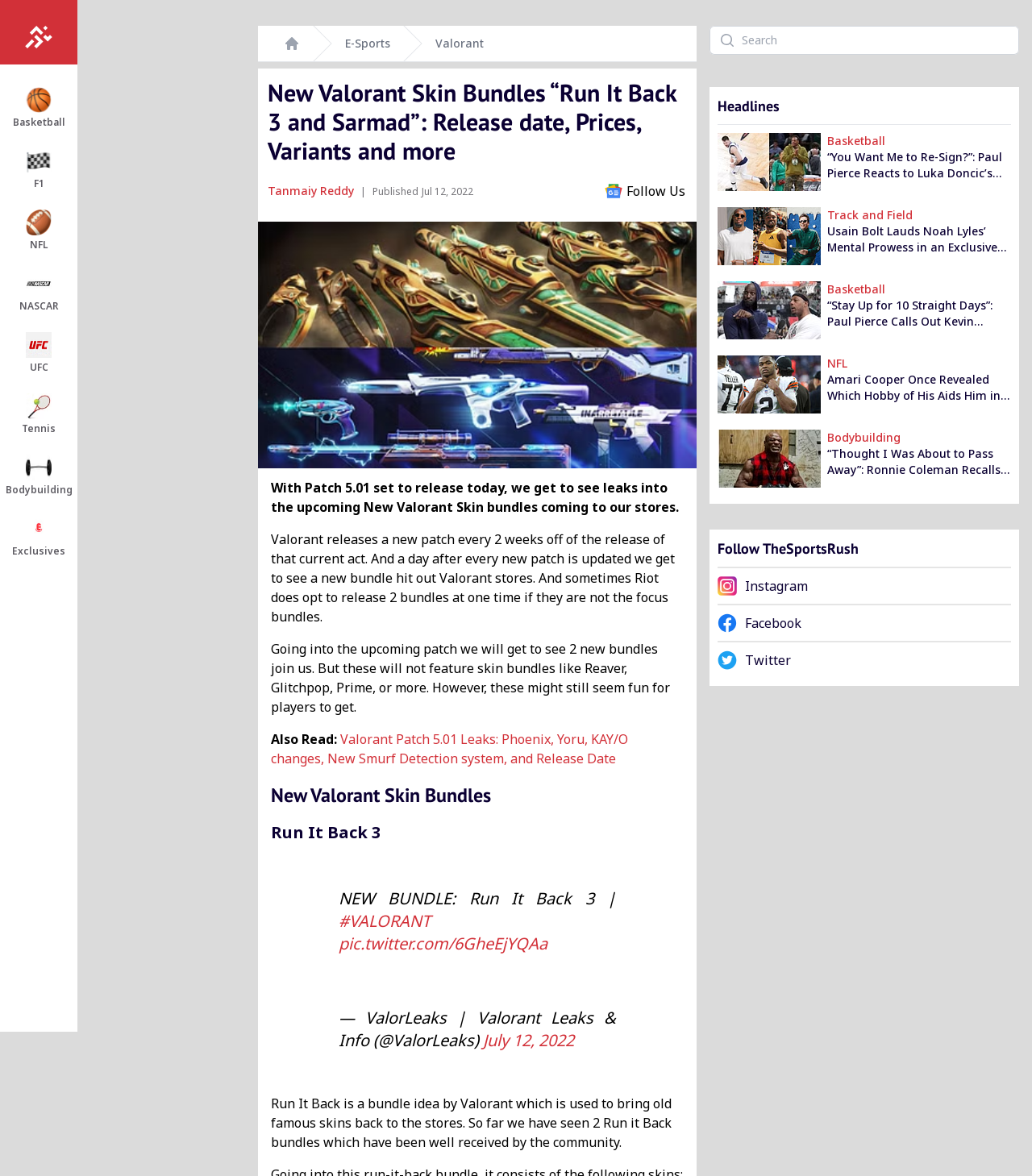How often does Valorant release a new patch?
Craft a detailed and extensive response to the question.

The question is asking about the frequency of Valorant's new patch releases. From the webpage, we can see that the article mentions 'Valorant releases a new patch every 2 weeks off of the release of that current act.' Therefore, the answer is 'Every 2 weeks'.